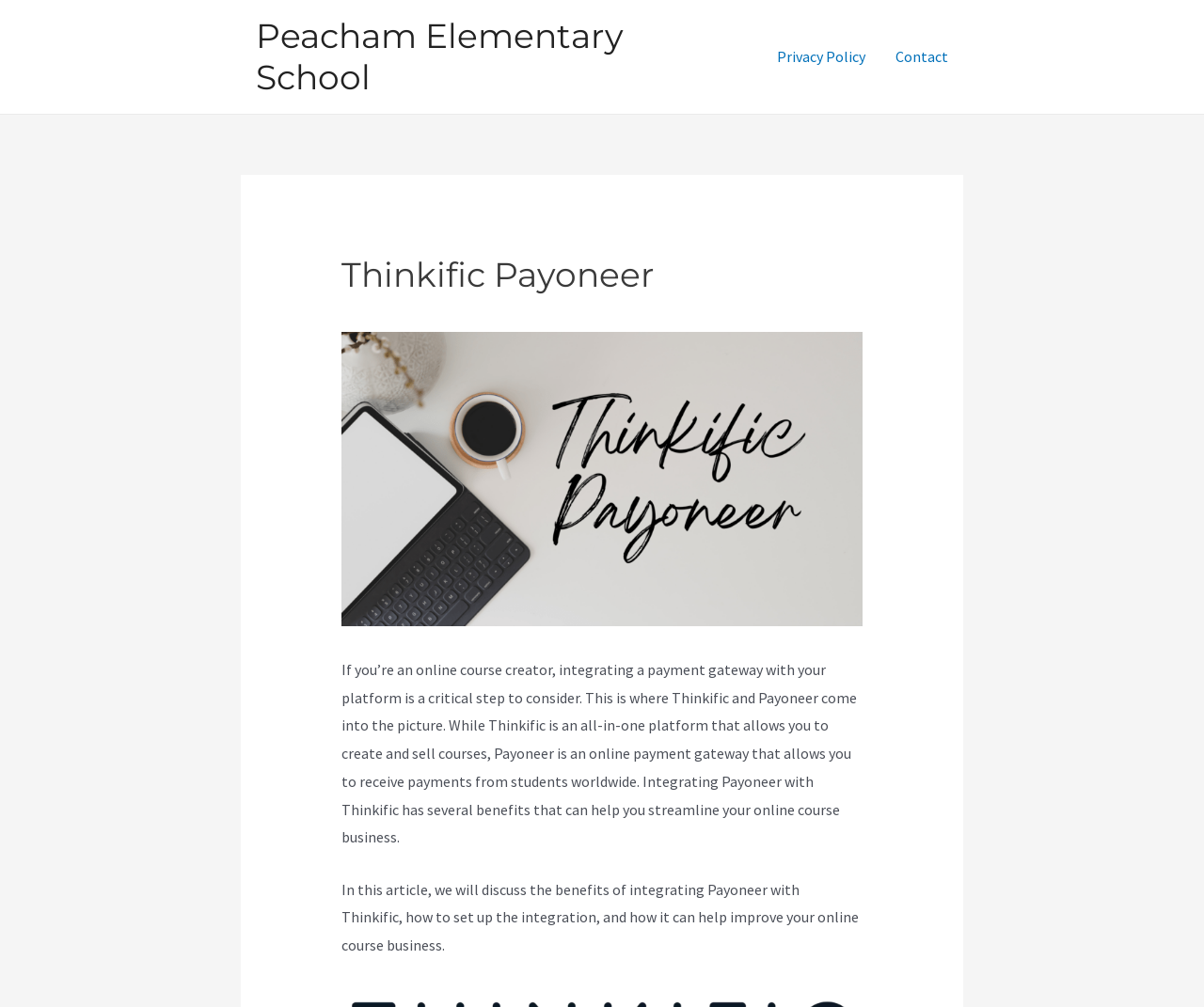Predict the bounding box of the UI element based on the description: "Contact". The coordinates should be four float numbers between 0 and 1, formatted as [left, top, right, bottom].

[0.731, 0.024, 0.8, 0.089]